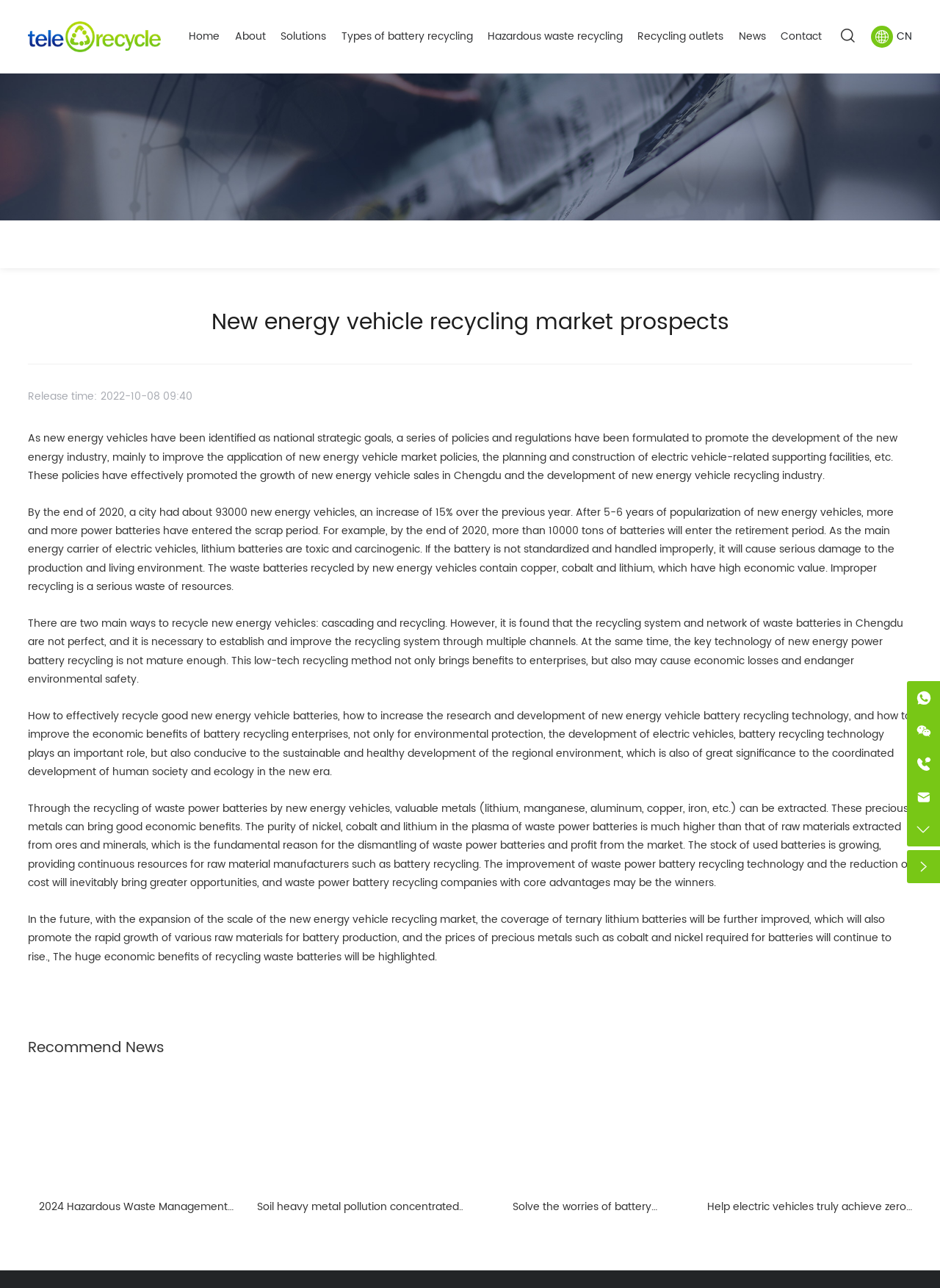Determine the bounding box coordinates of the clickable region to follow the instruction: "Read Company News".

[0.745, 0.057, 0.855, 0.083]